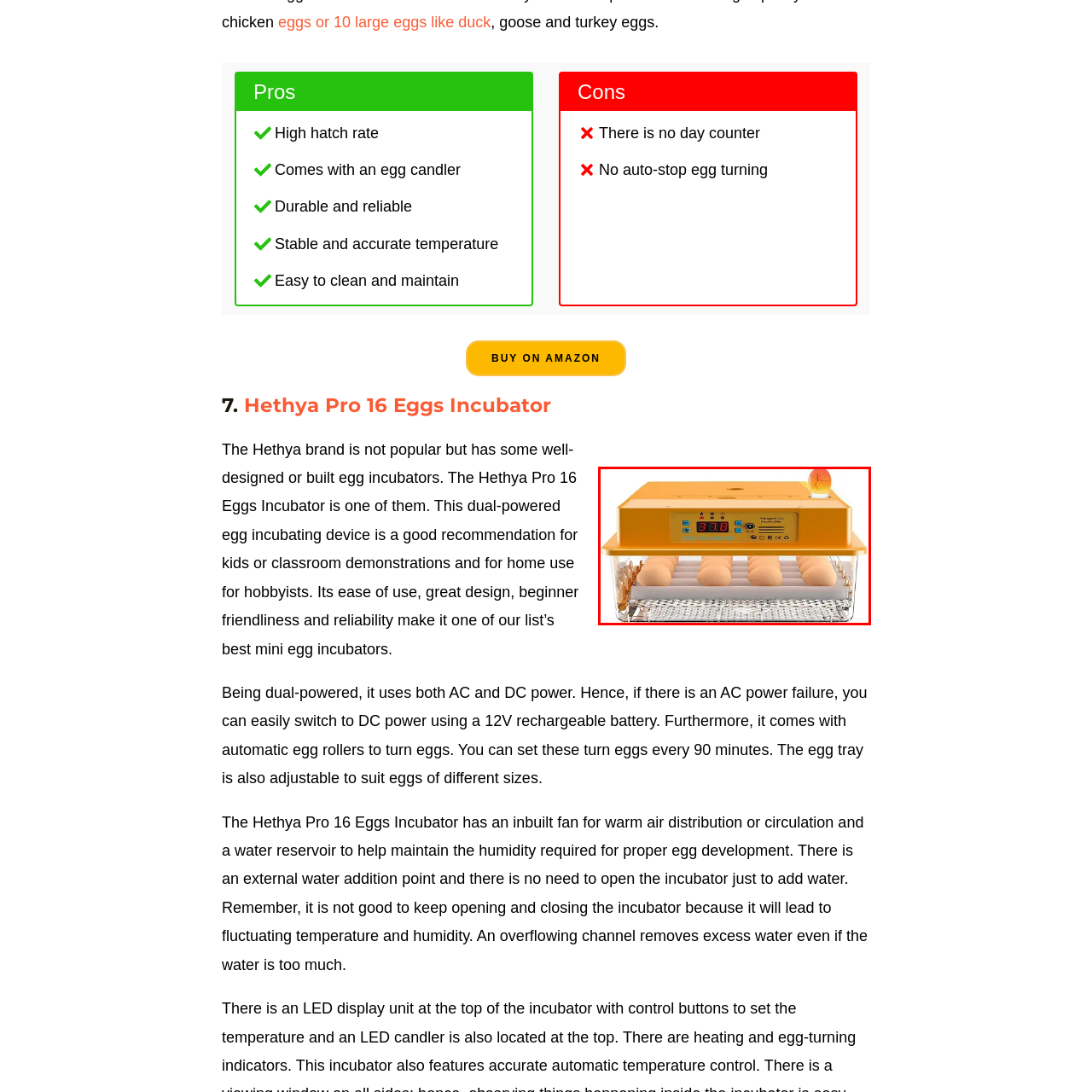What is the purpose of the fan in the incubator?
Study the area inside the red bounding box in the image and answer the question in detail.

The fan in the Hethya Mini Egg Incubator is designed to provide effective warm air circulation, which helps to maintain a consistent temperature throughout the incubator and ensures optimal conditions for egg incubation.